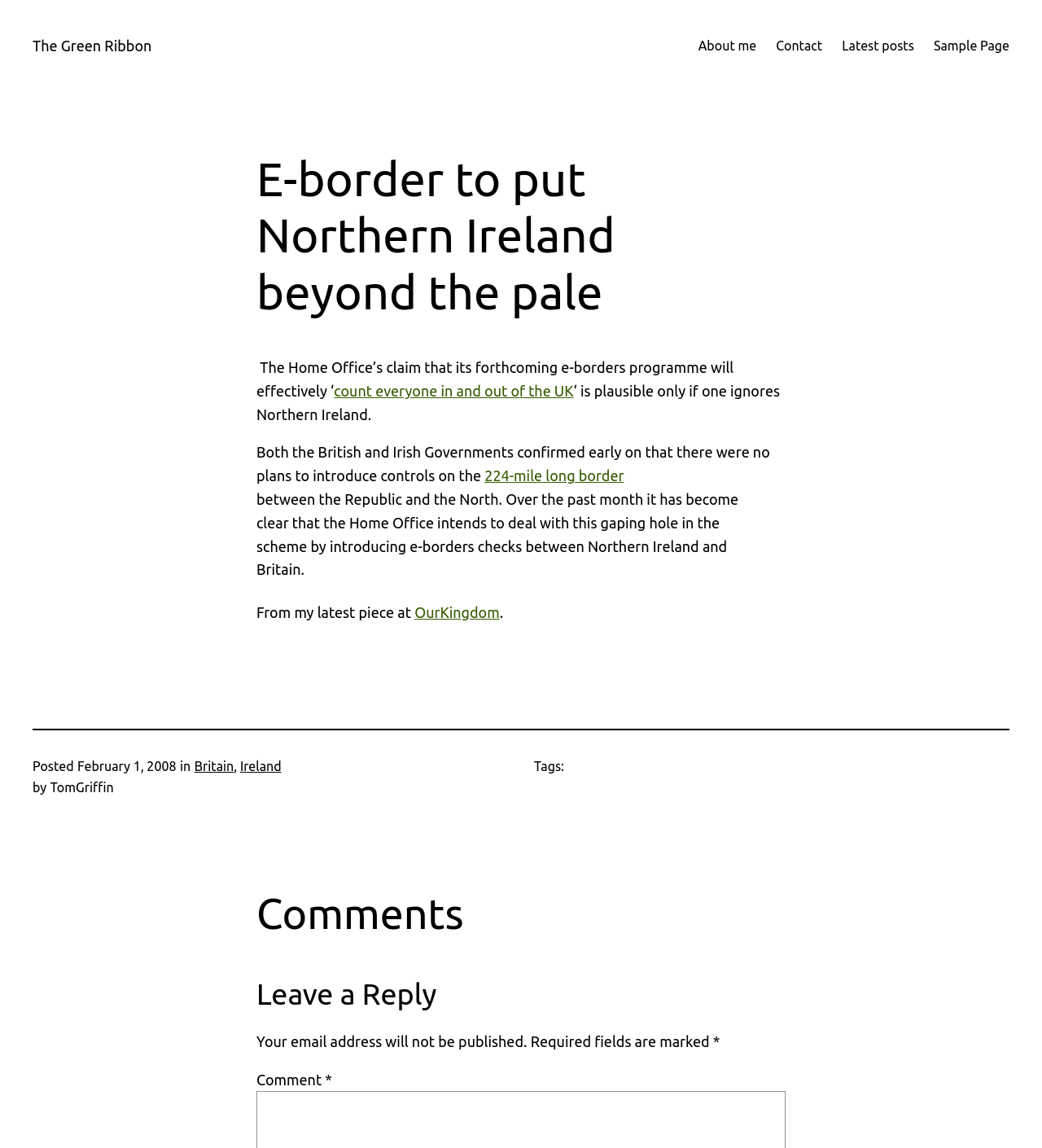Predict the bounding box of the UI element that fits this description: "The Green Ribbon".

[0.031, 0.032, 0.146, 0.047]